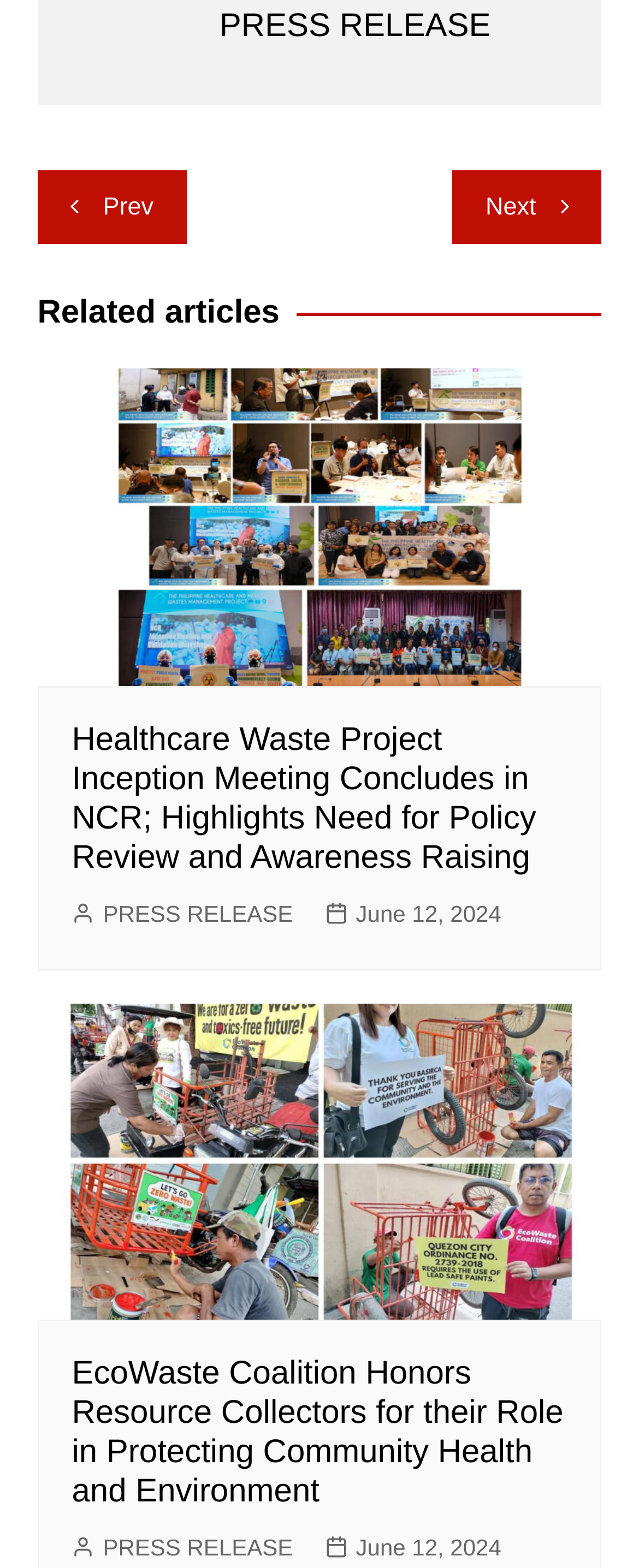What is the topic of the press release?
Based on the image, provide a one-word or brief-phrase response.

Healthcare Waste Project